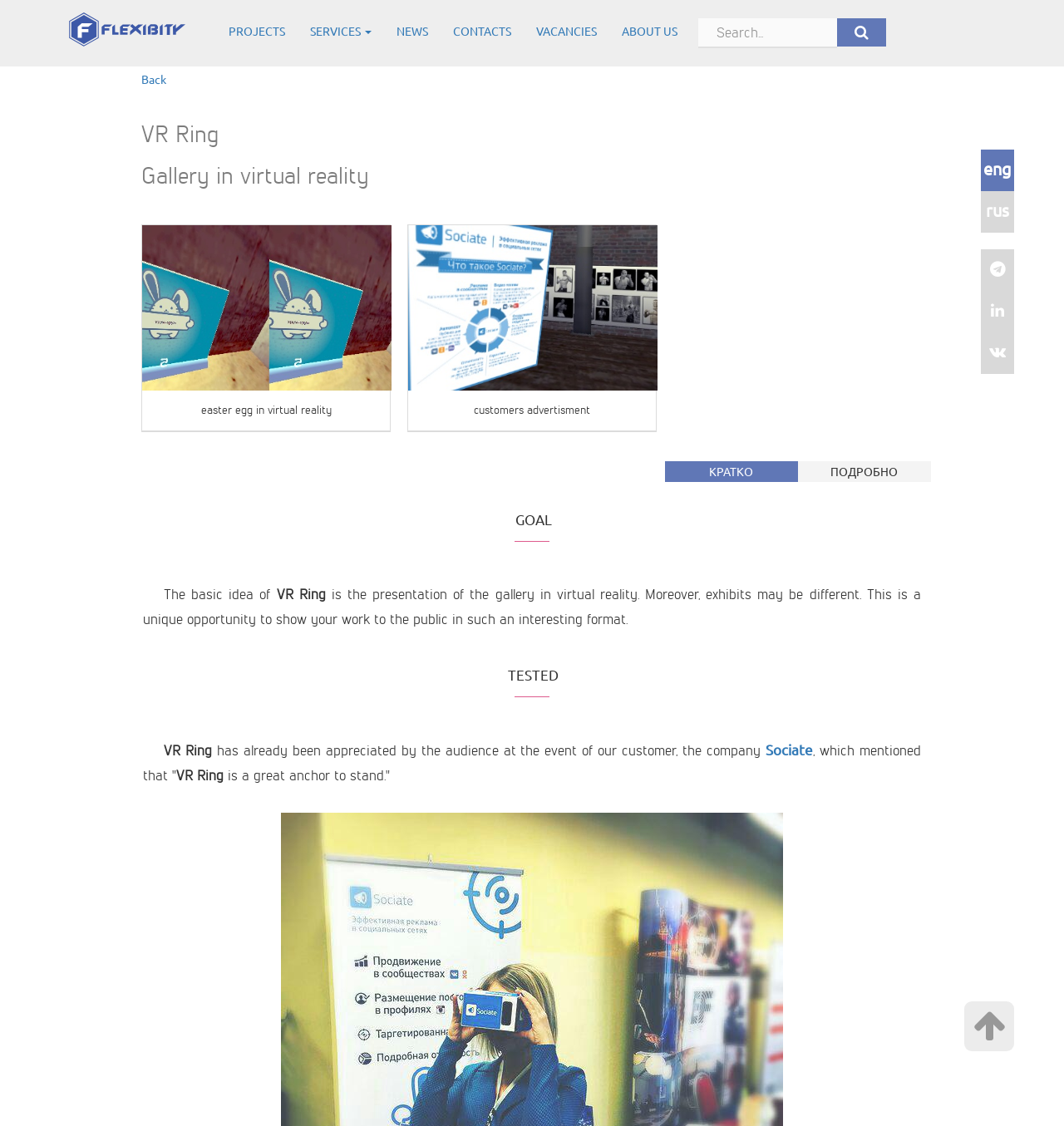Refer to the screenshot and answer the following question in detail:
What is the logo of the website?

The logo of the website is located at the top left corner of the webpage, and it is an image with the text 'Flexibity' written on it.